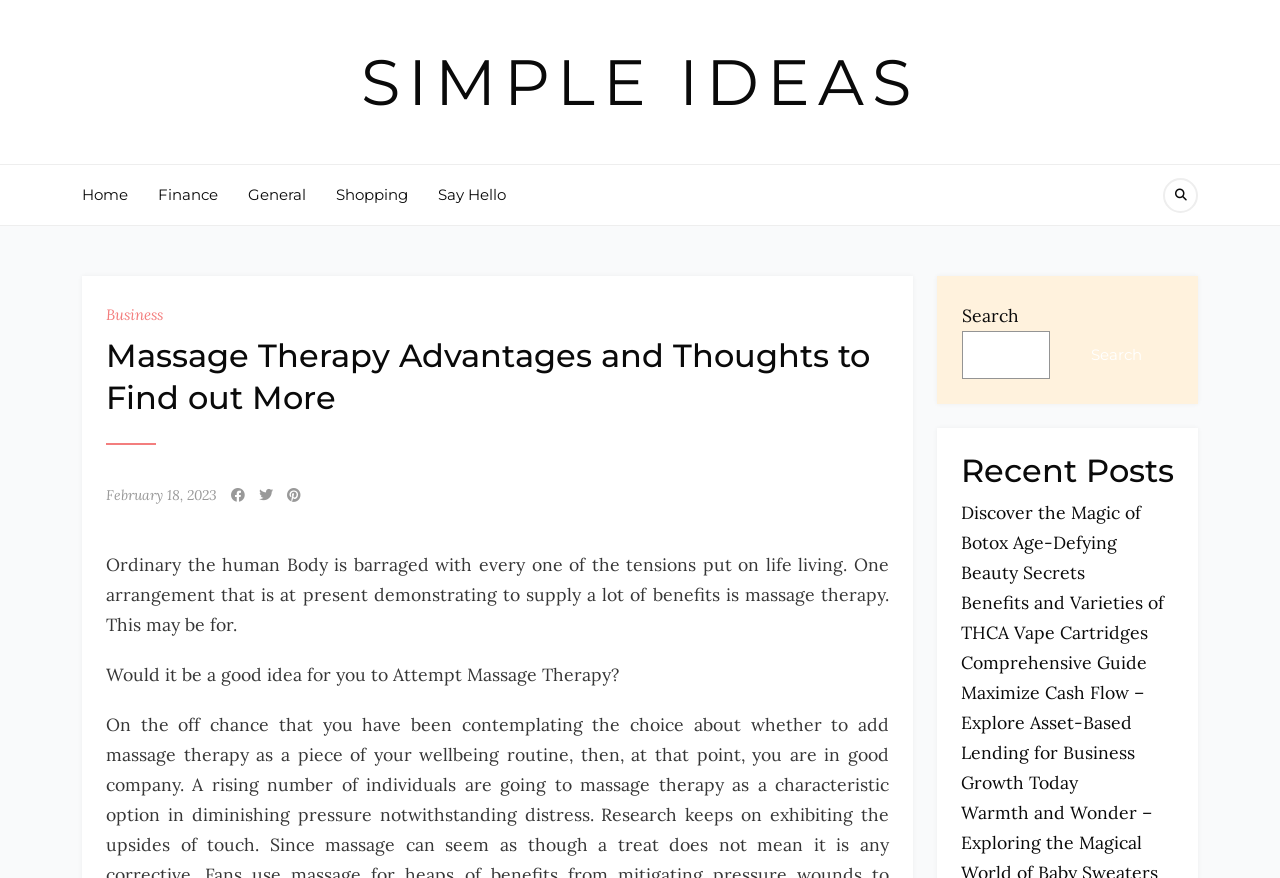Please determine the bounding box coordinates of the element to click in order to execute the following instruction: "Click on the 'Home' link". The coordinates should be four float numbers between 0 and 1, specified as [left, top, right, bottom].

[0.064, 0.188, 0.1, 0.256]